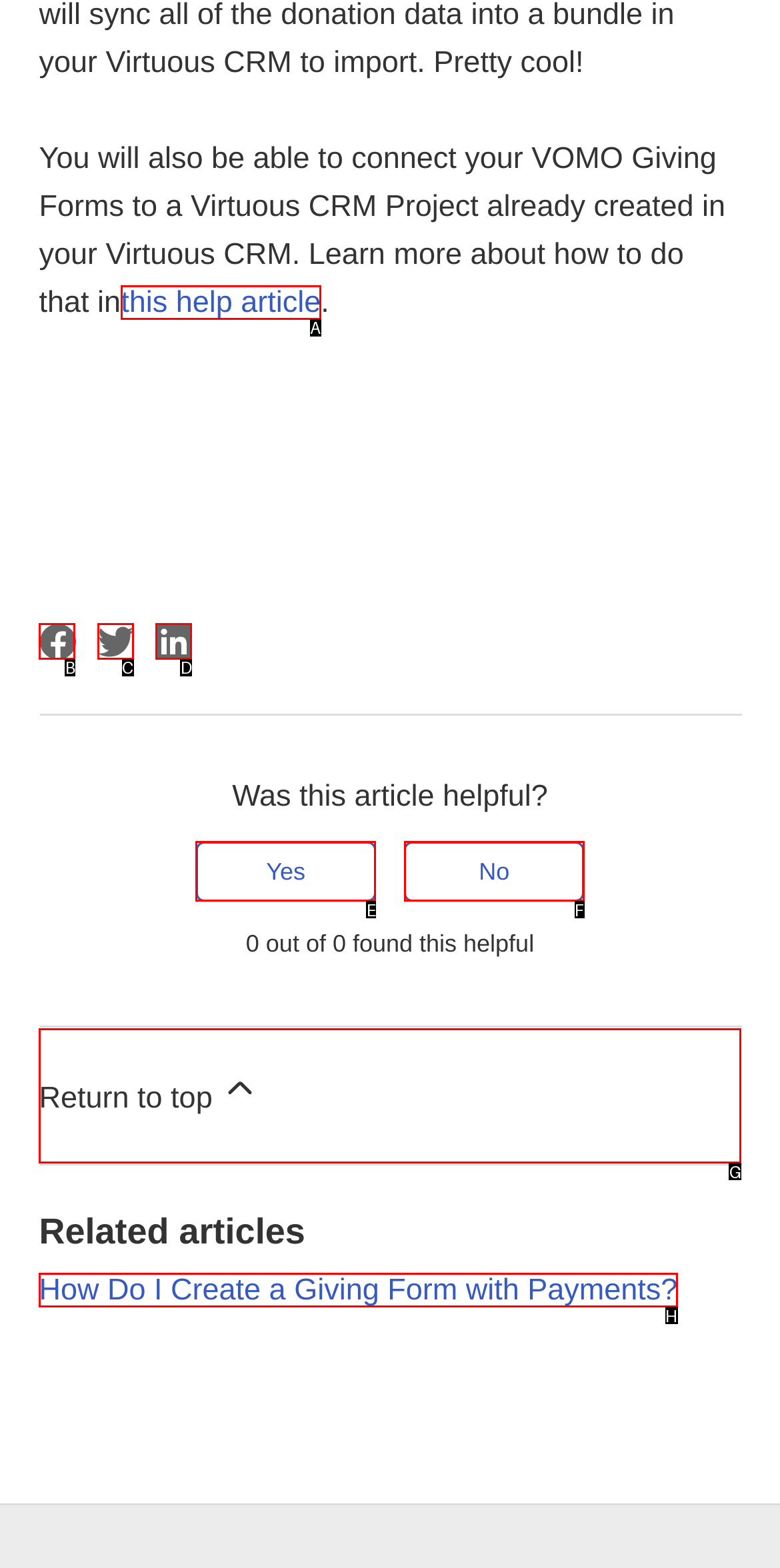Show which HTML element I need to click to perform this task: Return to top Answer with the letter of the correct choice.

G